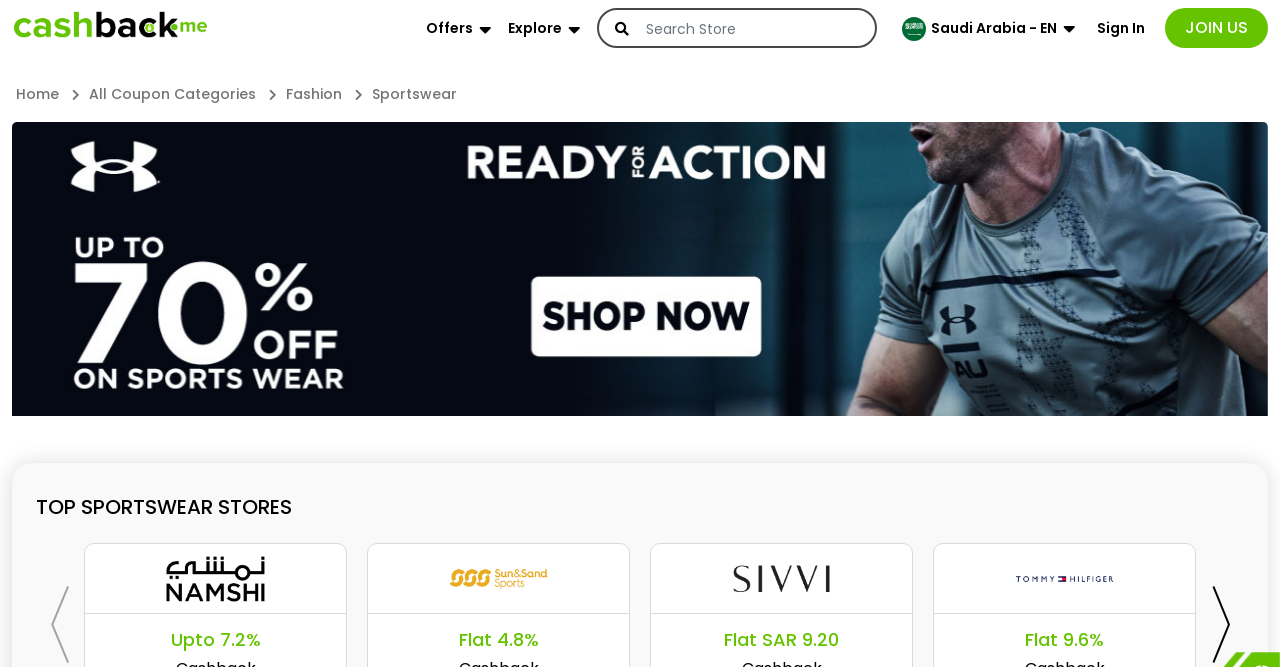Utilize the details in the image to give a detailed response to the question: How many sportswear stores are displayed on the webpage?

I saw a section on the webpage with the title 'TOP SPORTSWEAR STORES', and below it, there are four images of different sportswear stores, namely Namshi, Sun and Sand Sports, Sivvi, and Tommy Hilfiger.